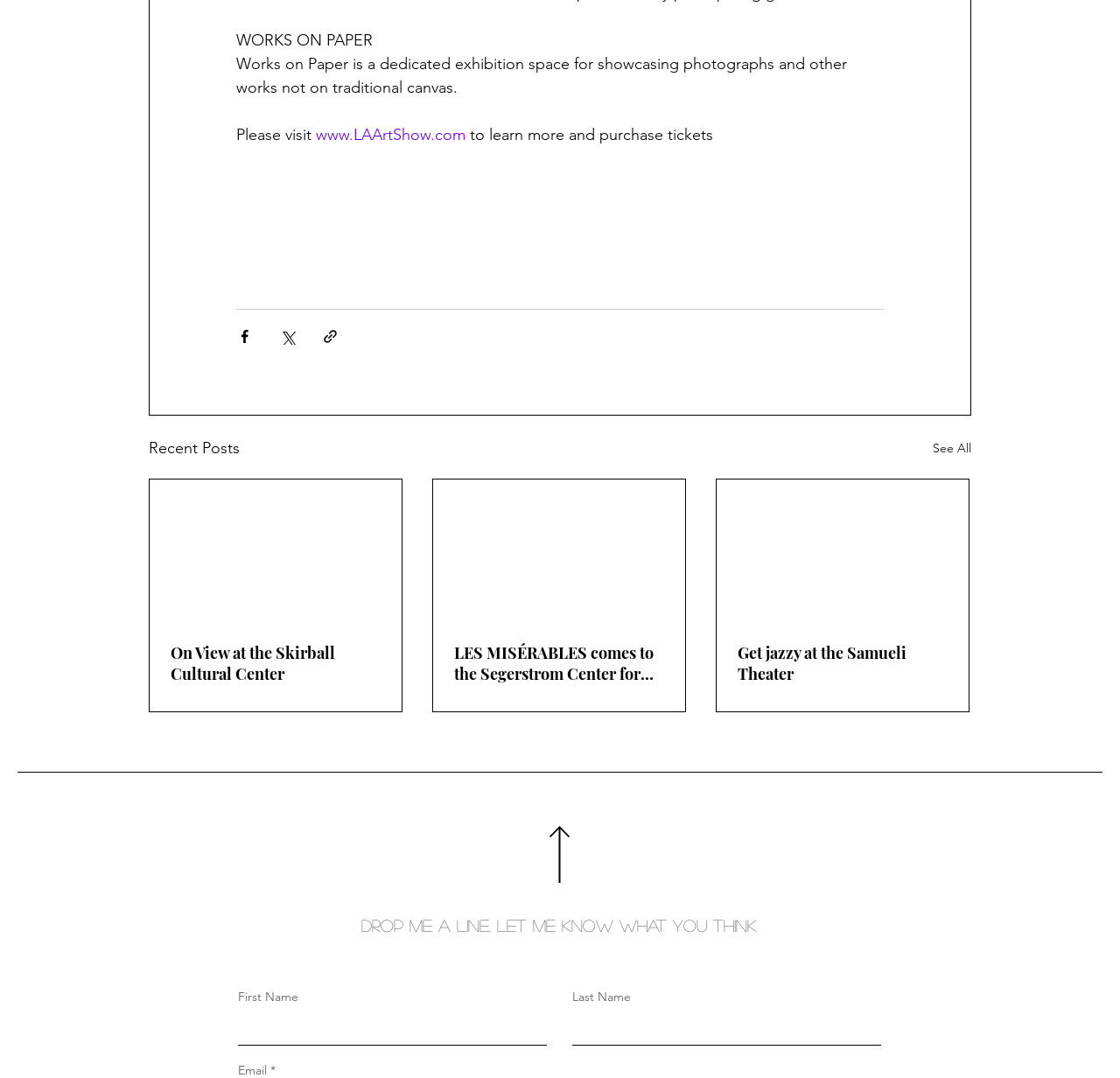Determine the bounding box coordinates of the clickable region to carry out the instruction: "Visit LAArtShow website".

[0.282, 0.116, 0.416, 0.134]